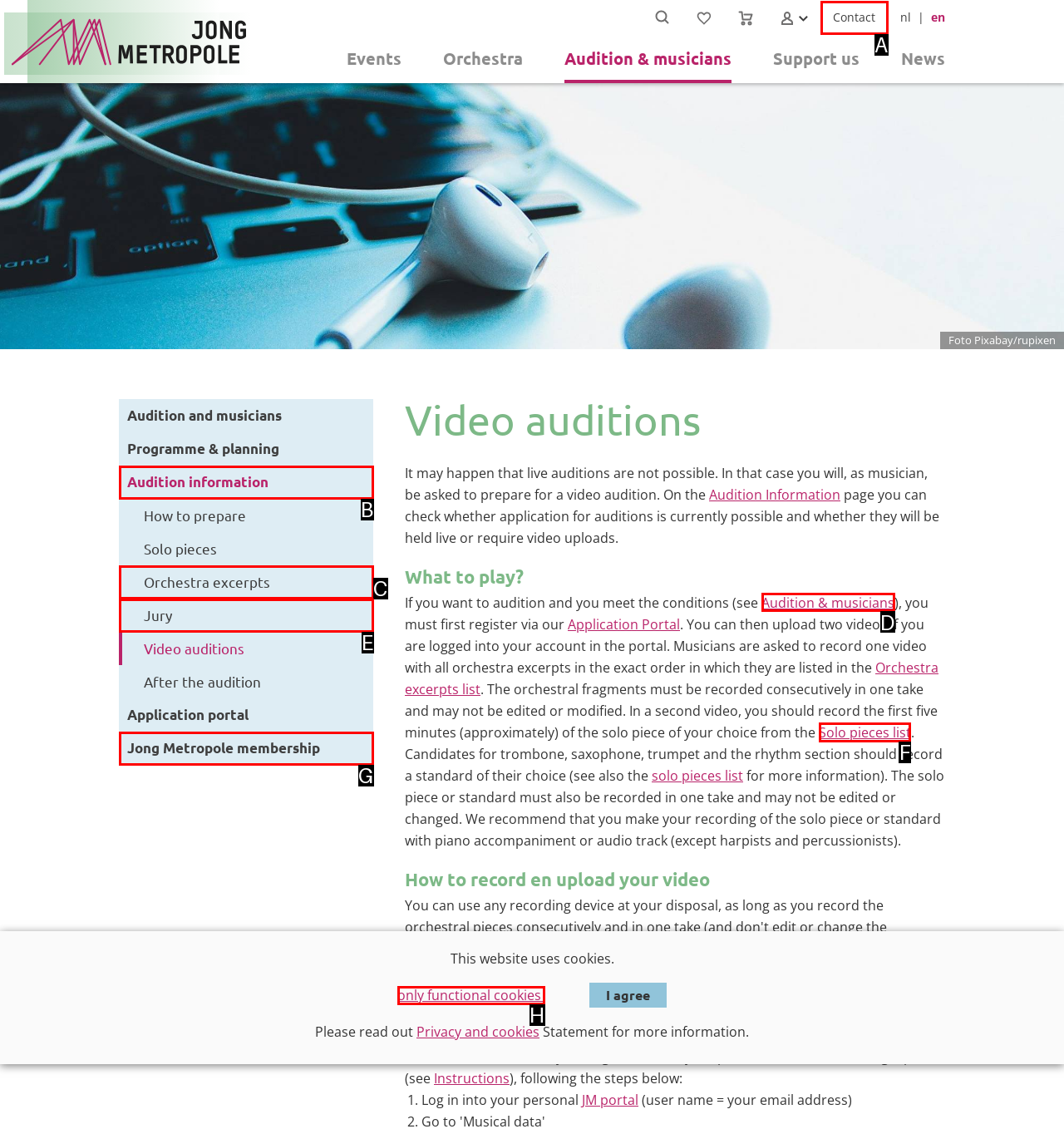Which option should I select to accomplish the task: Check the 'Solo pieces list'? Respond with the corresponding letter from the given choices.

F